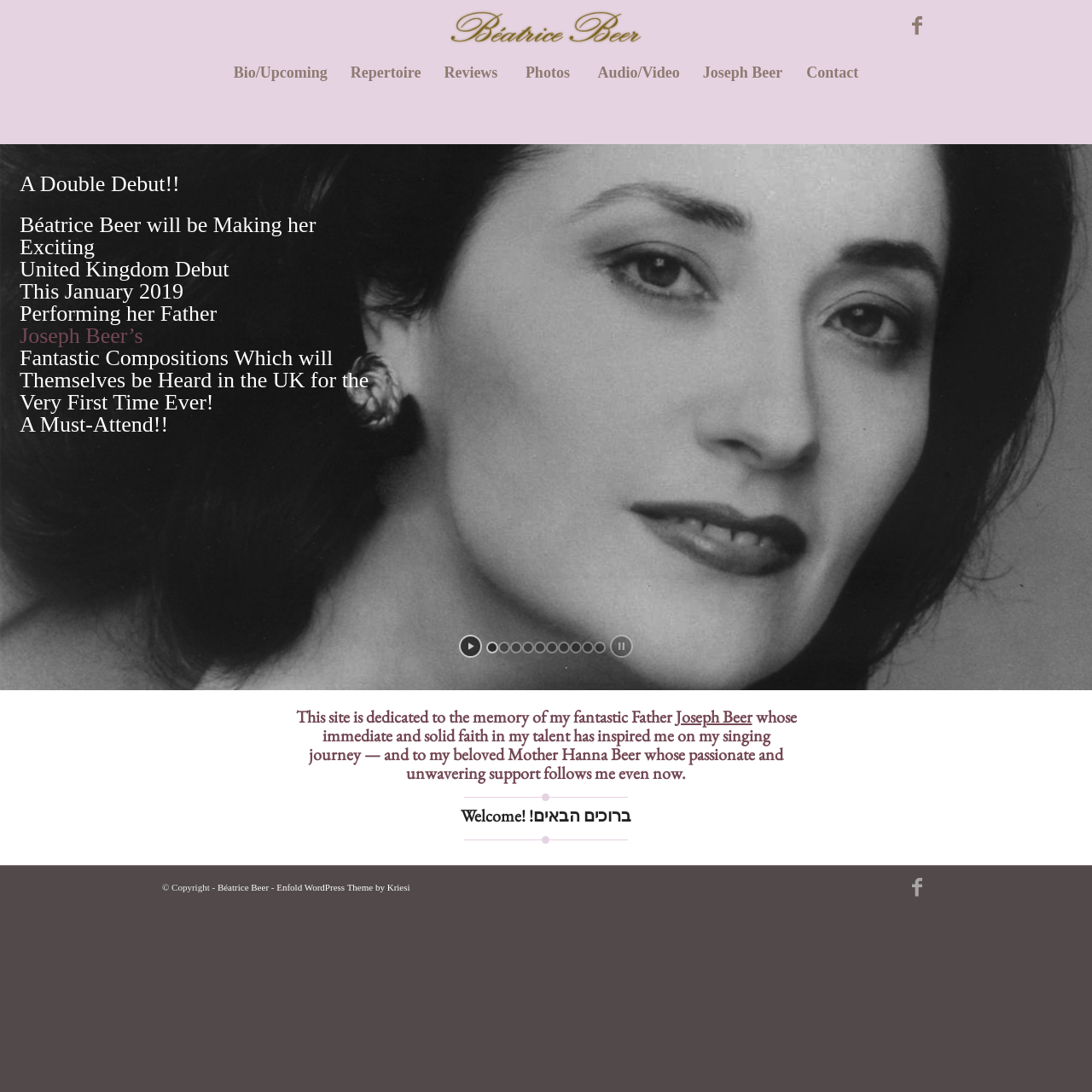Please identify the bounding box coordinates of the element's region that I should click in order to complete the following instruction: "Click on Bio/Upcoming". The bounding box coordinates consist of four float numbers between 0 and 1, i.e., [left, top, right, bottom].

[0.203, 0.047, 0.31, 0.086]